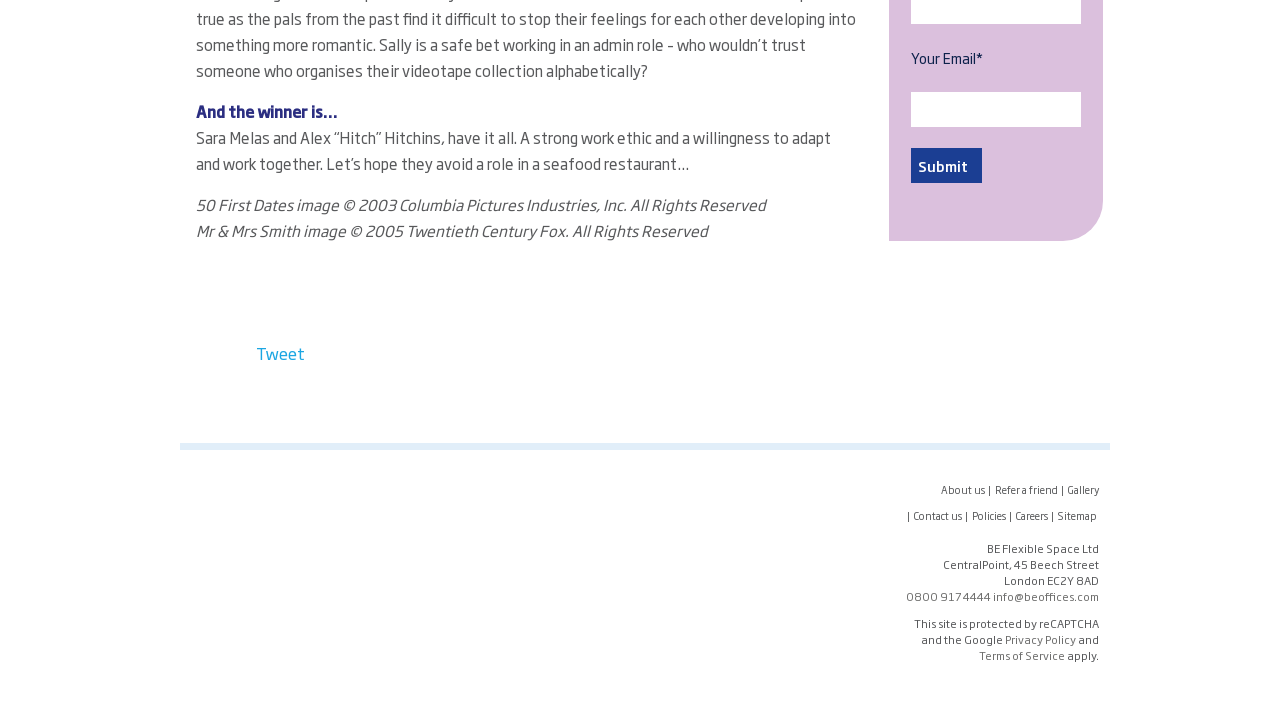Please determine the bounding box coordinates for the element with the description: "Contact us".

[0.714, 0.703, 0.752, 0.724]